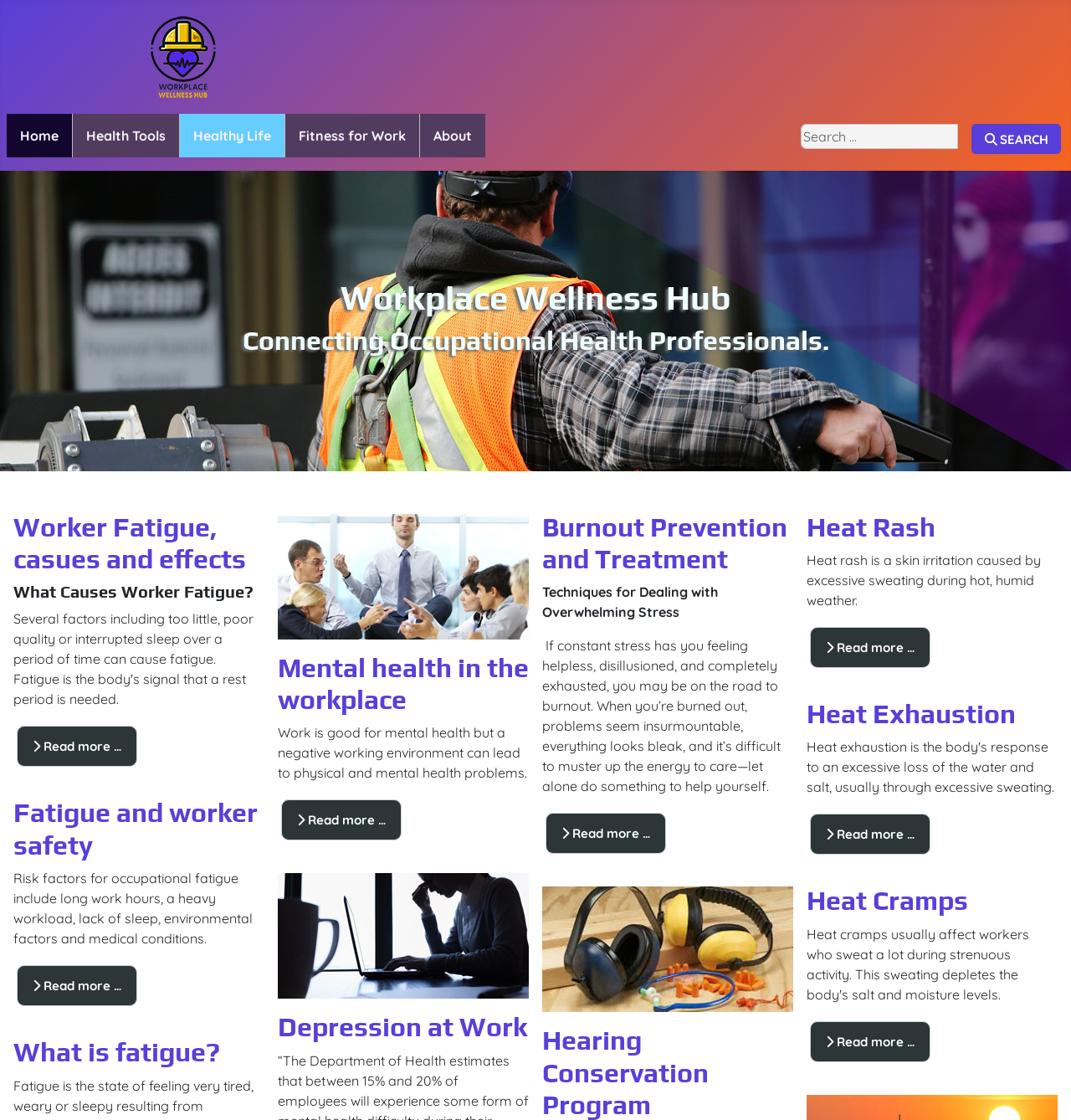Bounding box coordinates are specified in the format (top-left x, top-left y, bottom-right x, bottom-right y). All values are floating point numbers bounded between 0 and 1. Please provide the bounding box coordinate of the region this sentence describes: Fatigue and worker safety

[0.012, 0.712, 0.241, 0.768]